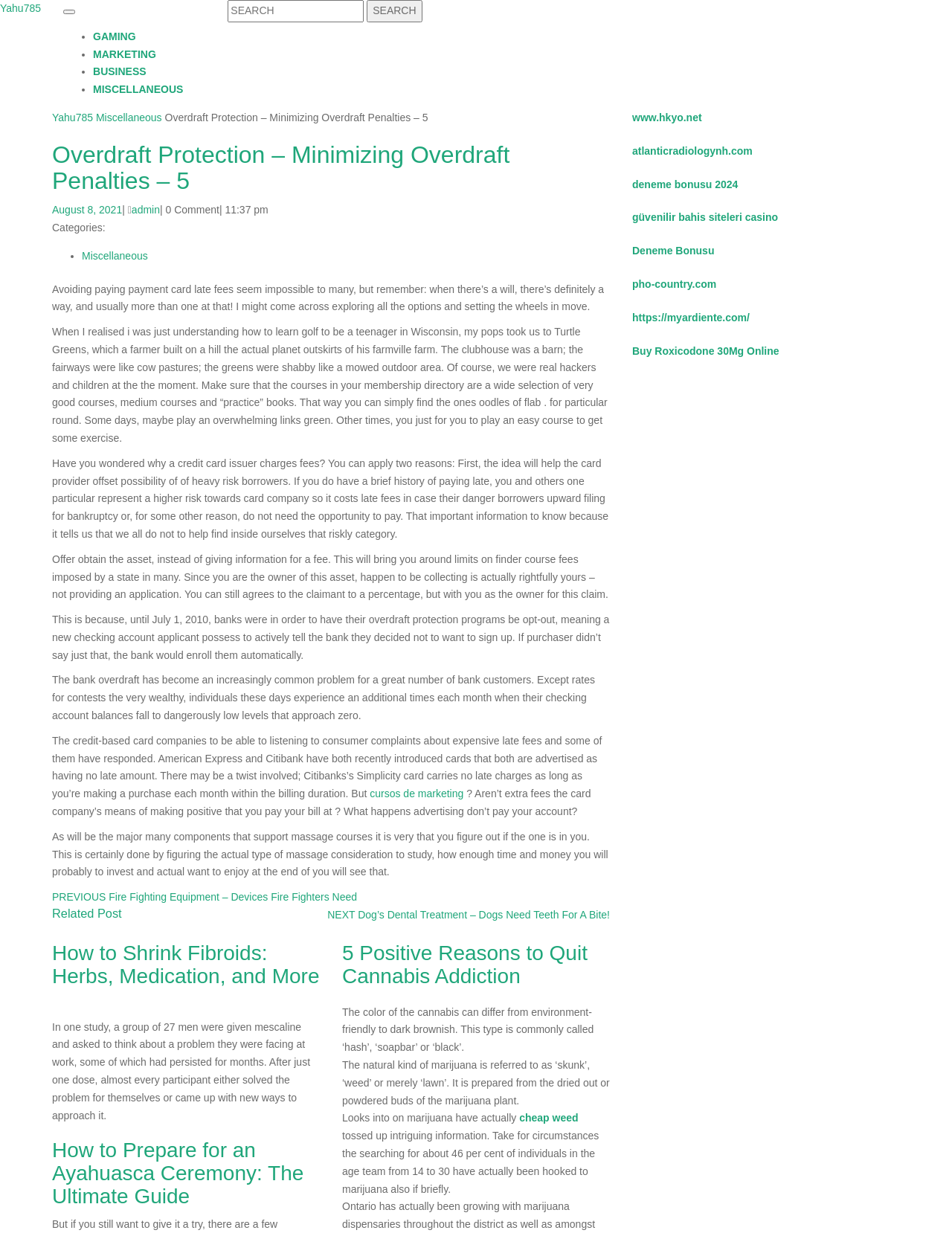Generate a comprehensive description of the contents of the webpage.

This webpage is about overdraft protection and minimizing overdraft penalties. At the top, there is a link to "Yahu785" and an open button. Below that, there is a top menu with links to "GAMING", "MARKETING", "BUSINESS", and "MISCELLANEOUS". 

To the right of the top menu, there is a search bar with a "SEARCH" button. Below the search bar, there is a heading that reads "Overdraft Protection – Minimizing Overdraft Penalties – 5" with a link to "Yahu785" and "Miscellaneous" below it. 

The main content of the webpage is divided into several sections. The first section discusses avoiding payment card late fees and provides a personal anecdote about learning golf. The second section talks about why credit card issuers charge fees and how to avoid being categorized as a high-risk borrower. 

The following sections discuss various topics related to overdraft protection, including the importance of knowing why banks charge overdraft fees, how to minimize overdraft penalties, and the benefits of having an overdraft protection program. There are also links to related posts, such as "Fire Fighting Equipment – Devices Fire Fighters Need" and "Dog’s Dental Treatment – Dogs Need Teeth For A Bite!".

At the bottom of the webpage, there are several complementary links to external websites, including "www.hkyo.net", "atlanticradiologynh.com", and "pho-country.com".